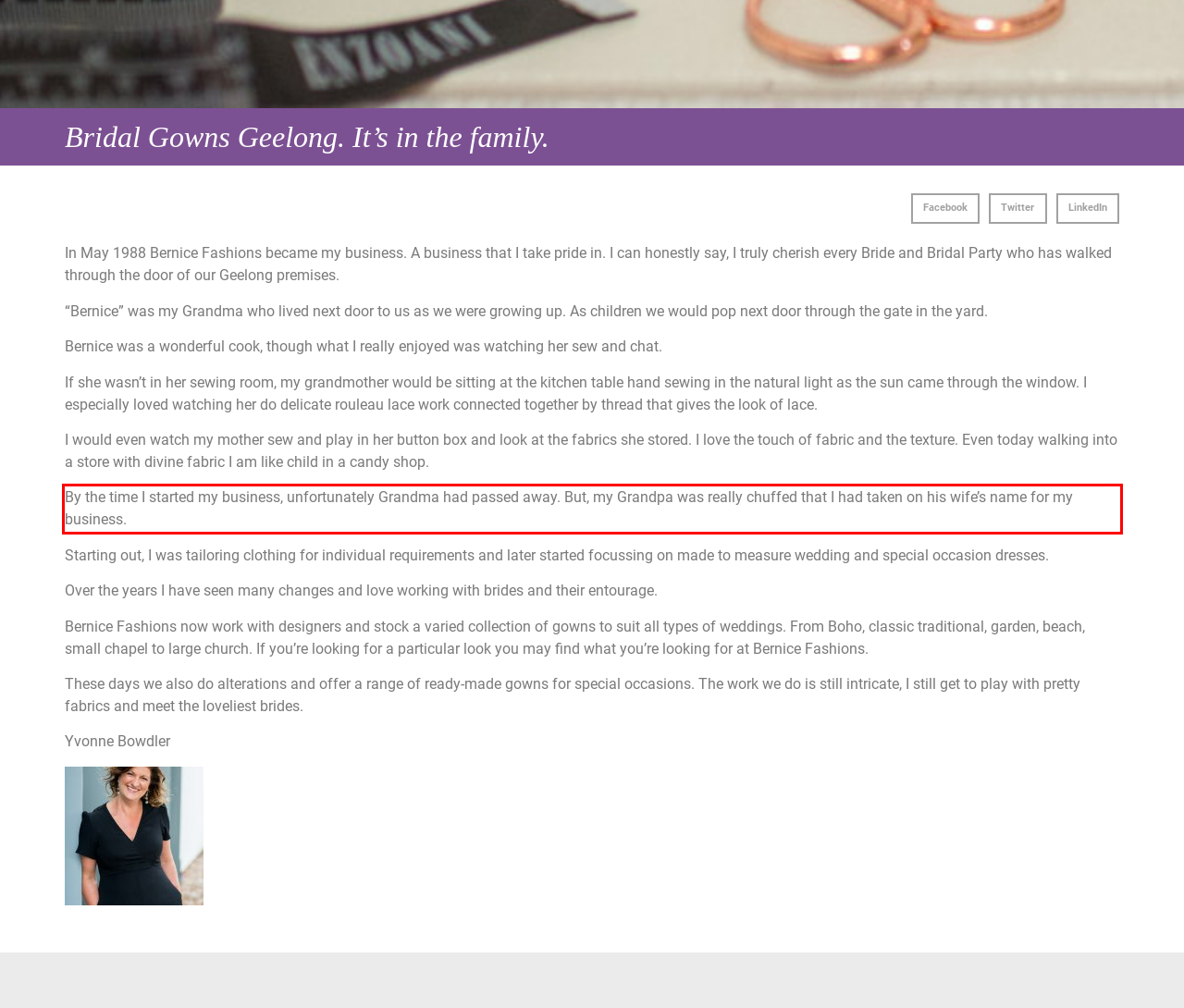Given the screenshot of a webpage, identify the red rectangle bounding box and recognize the text content inside it, generating the extracted text.

By the time I started my business, unfortunately Grandma had passed away. But, my Grandpa was really chuffed that I had taken on his wife’s name for my business.